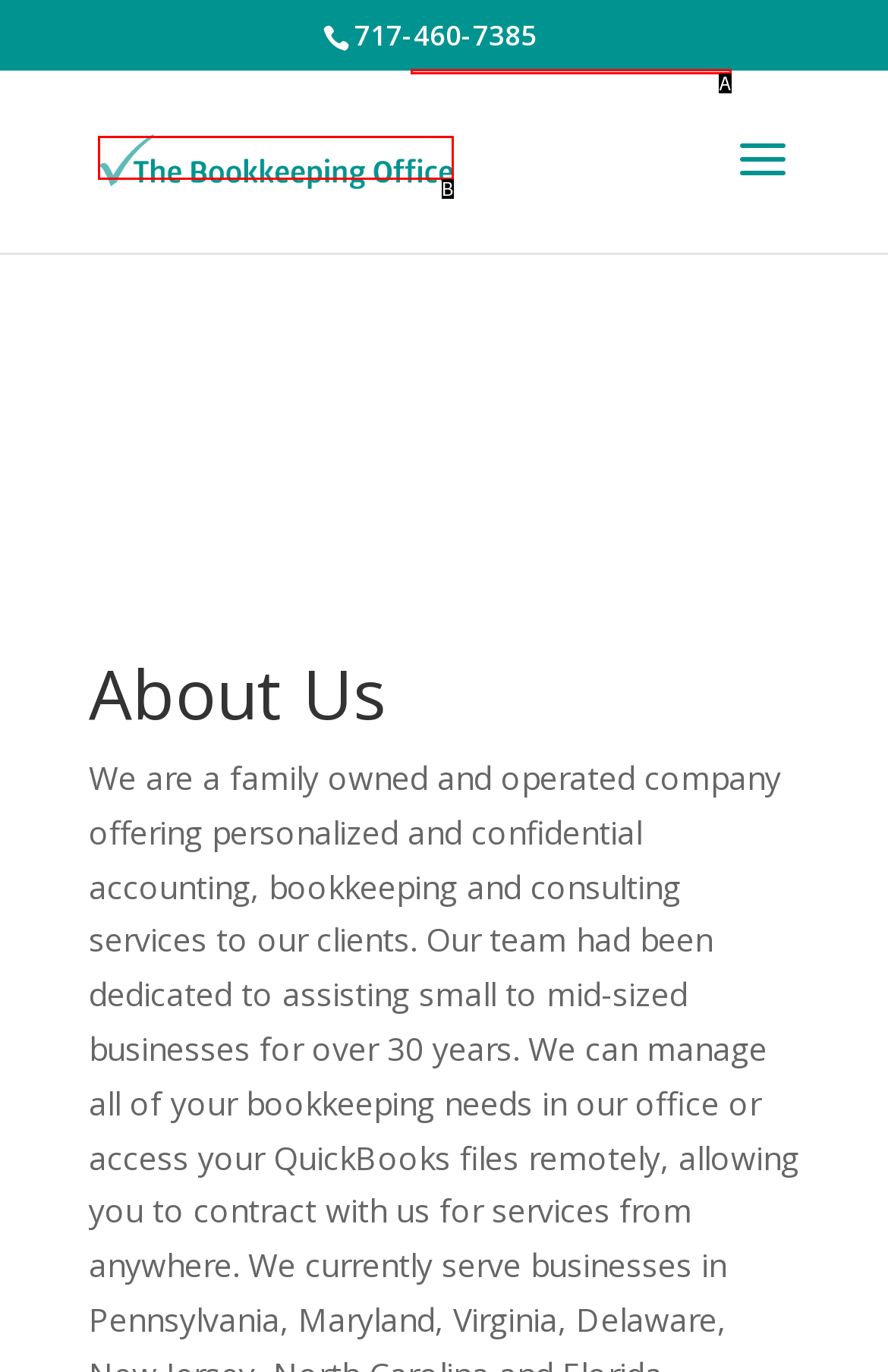Match the element description to one of the options: name="s" placeholder="Search …" title="Search for:"
Respond with the corresponding option's letter.

A